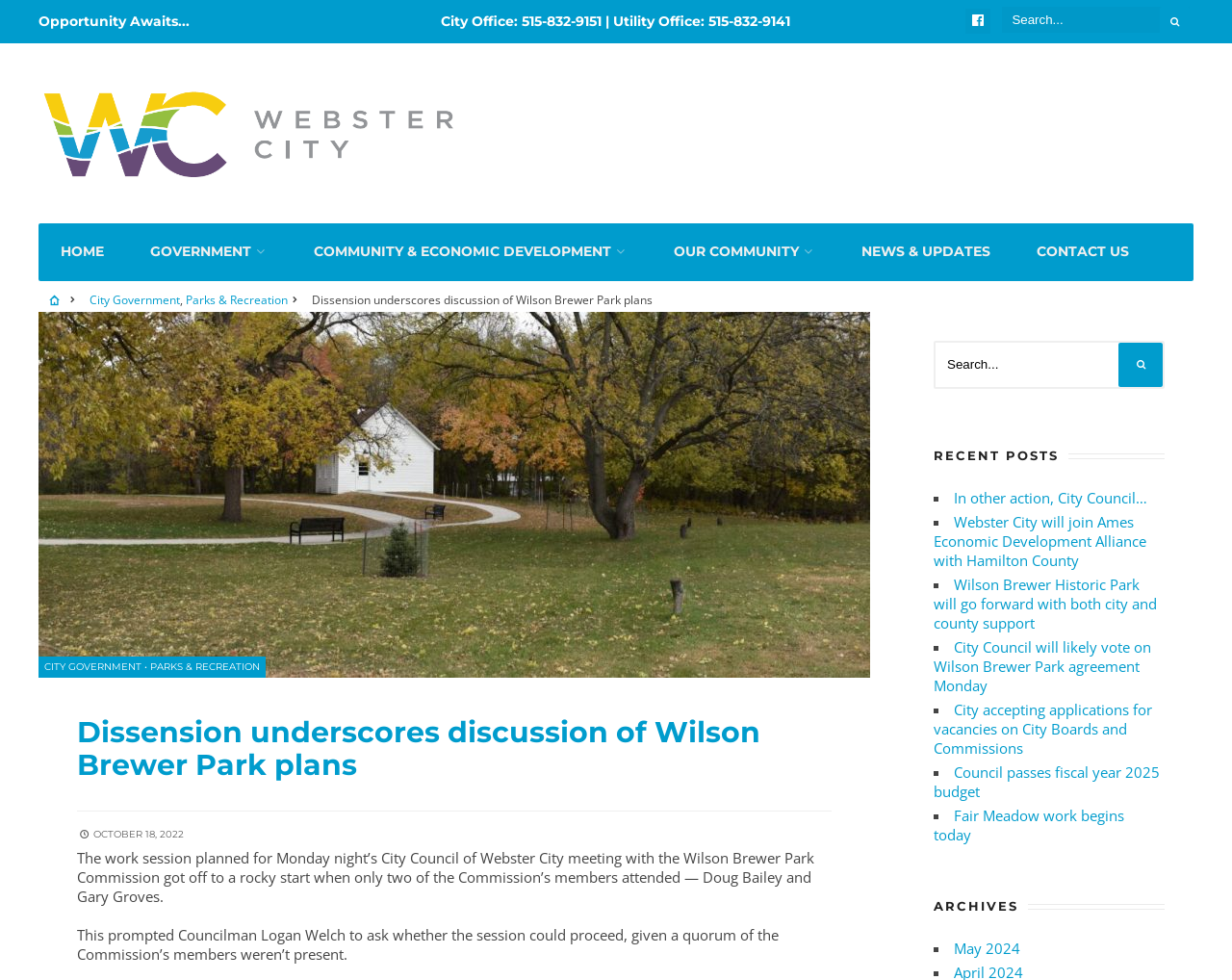Find and indicate the bounding box coordinates of the region you should select to follow the given instruction: "Click on the Webster City link".

[0.031, 0.083, 0.375, 0.188]